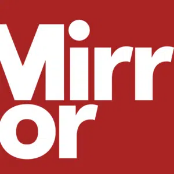Provide a short answer to the following question with just one word or phrase: What is the font style of the logo?

Bold